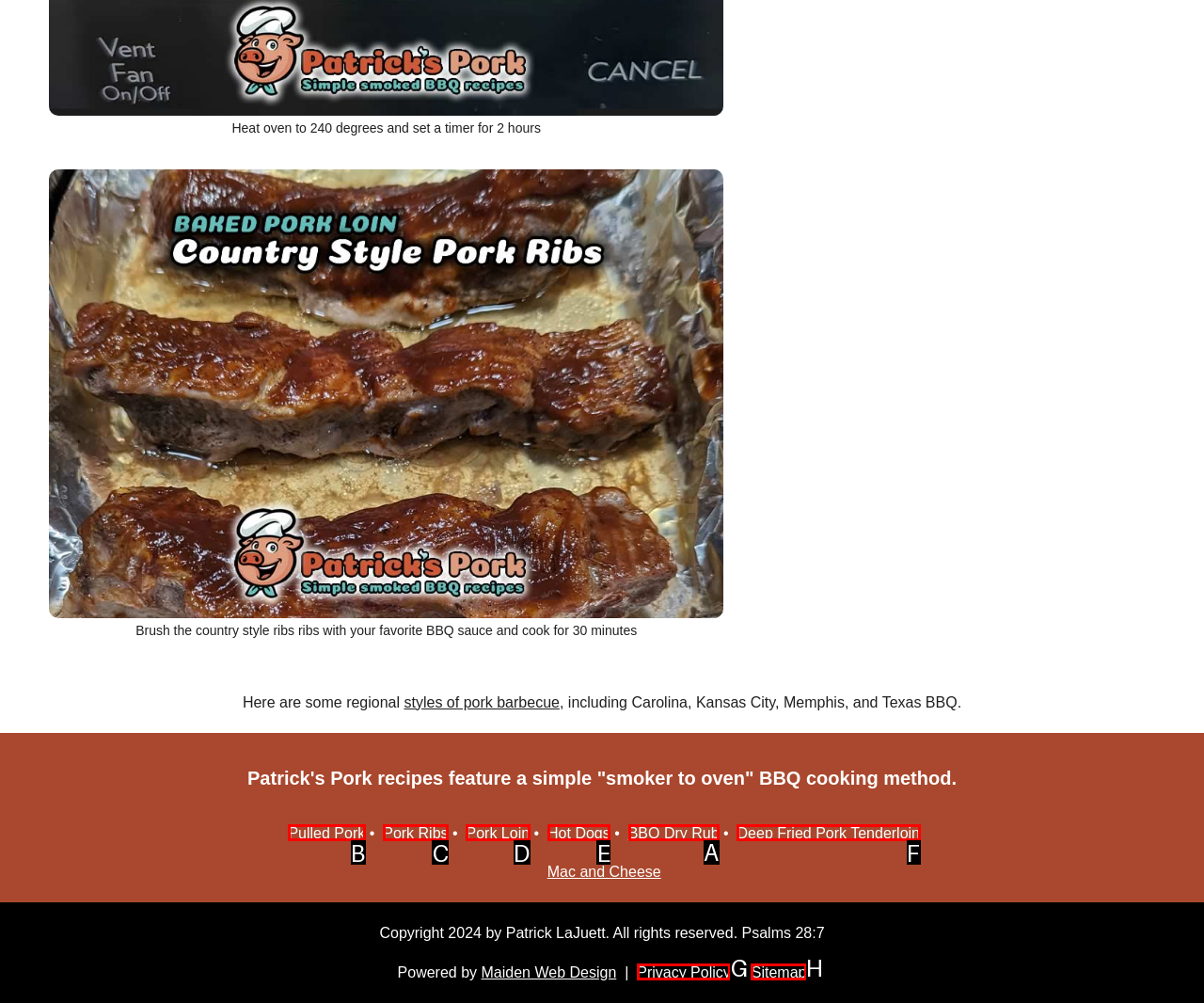Point out the specific HTML element to click to complete this task: Click the 'Post Comment' button Reply with the letter of the chosen option.

None